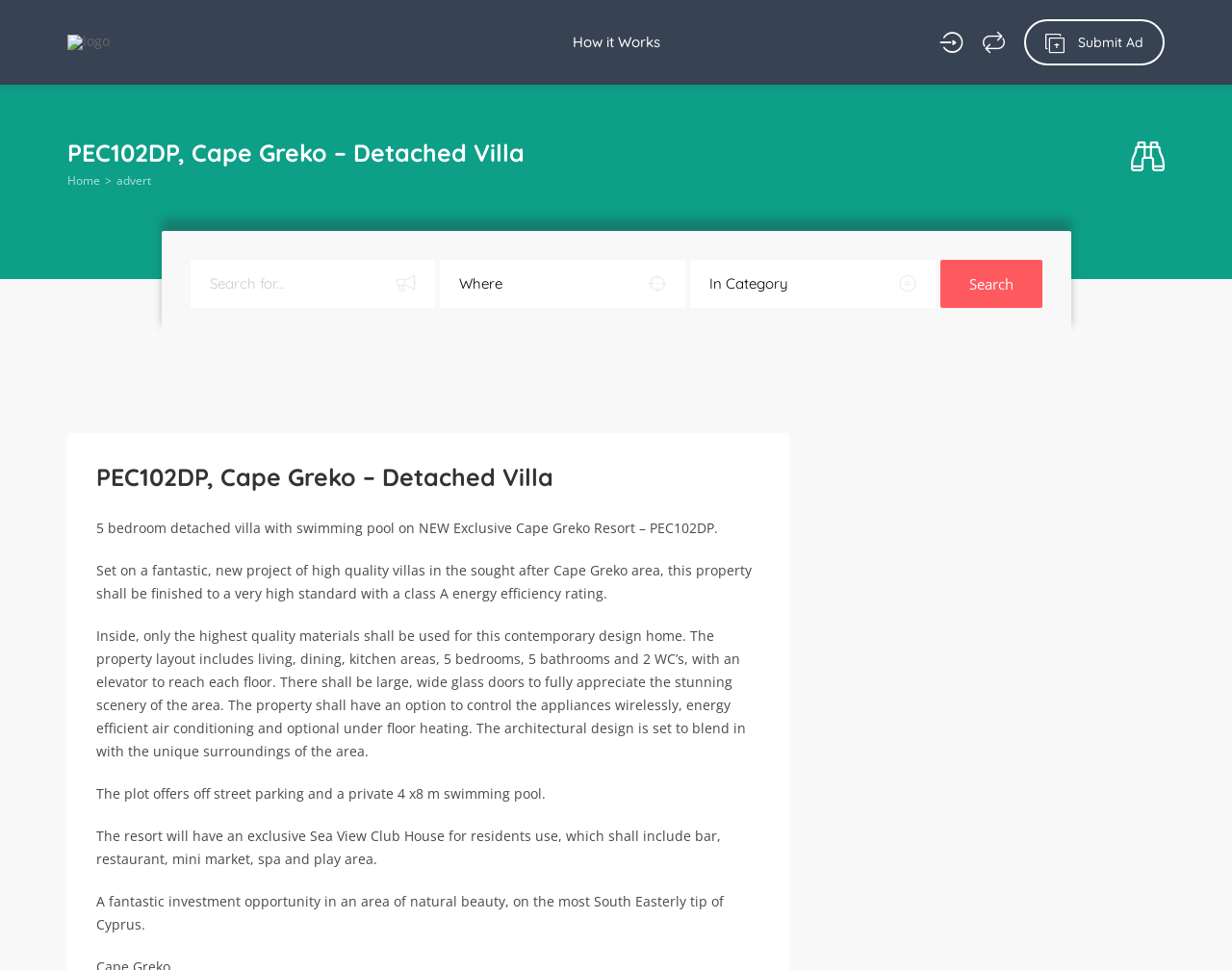Please find the bounding box for the UI element described by: "Compare".

[0.798, 0.032, 0.816, 0.056]